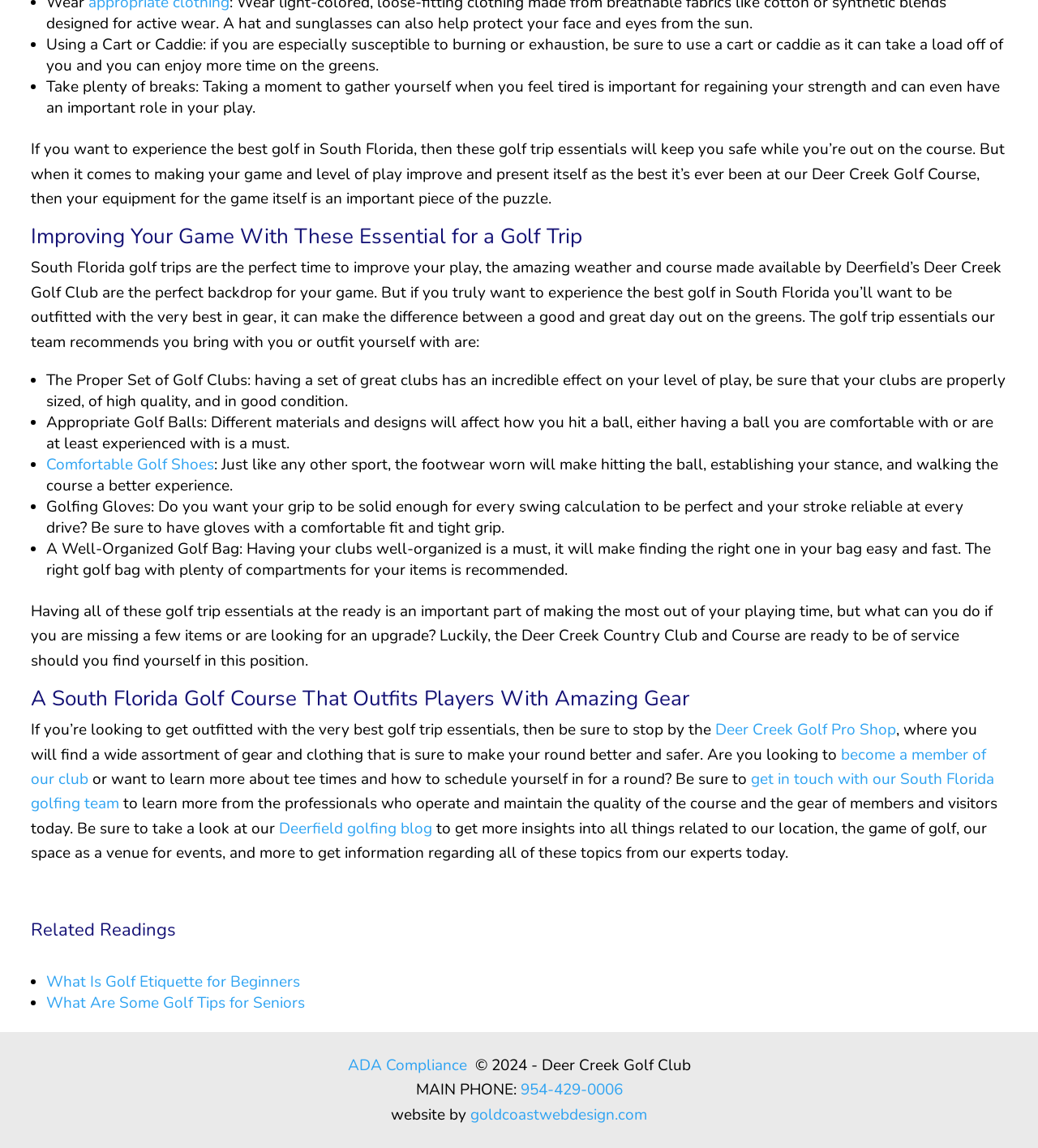Please specify the bounding box coordinates of the clickable region necessary for completing the following instruction: "Read the blog post 'Integrate Social Justice with Self-Improvement'". The coordinates must consist of four float numbers between 0 and 1, i.e., [left, top, right, bottom].

None